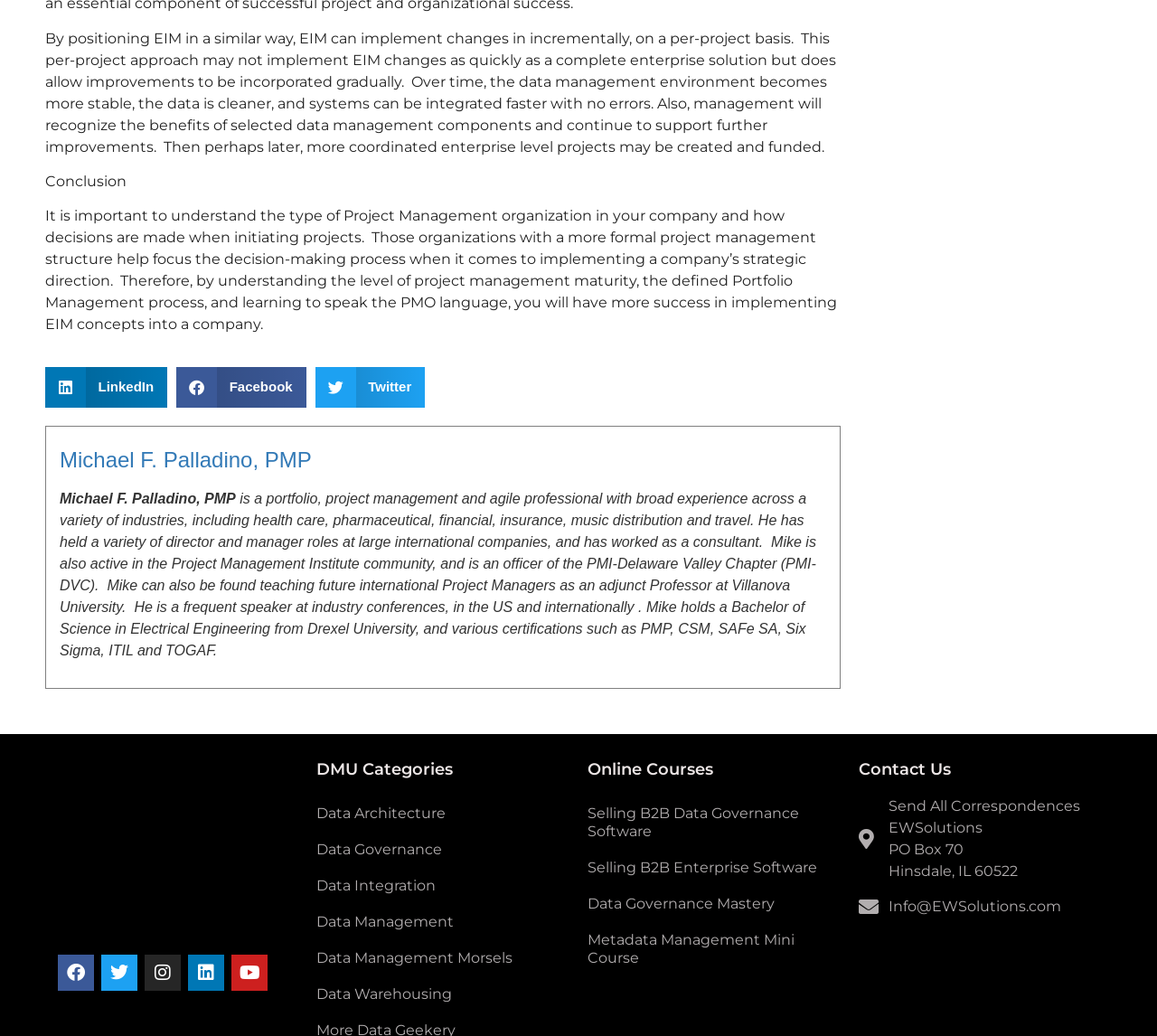Please indicate the bounding box coordinates of the element's region to be clicked to achieve the instruction: "Contact EWSolutions". Provide the coordinates as four float numbers between 0 and 1, i.e., [left, top, right, bottom].

[0.742, 0.865, 0.961, 0.886]